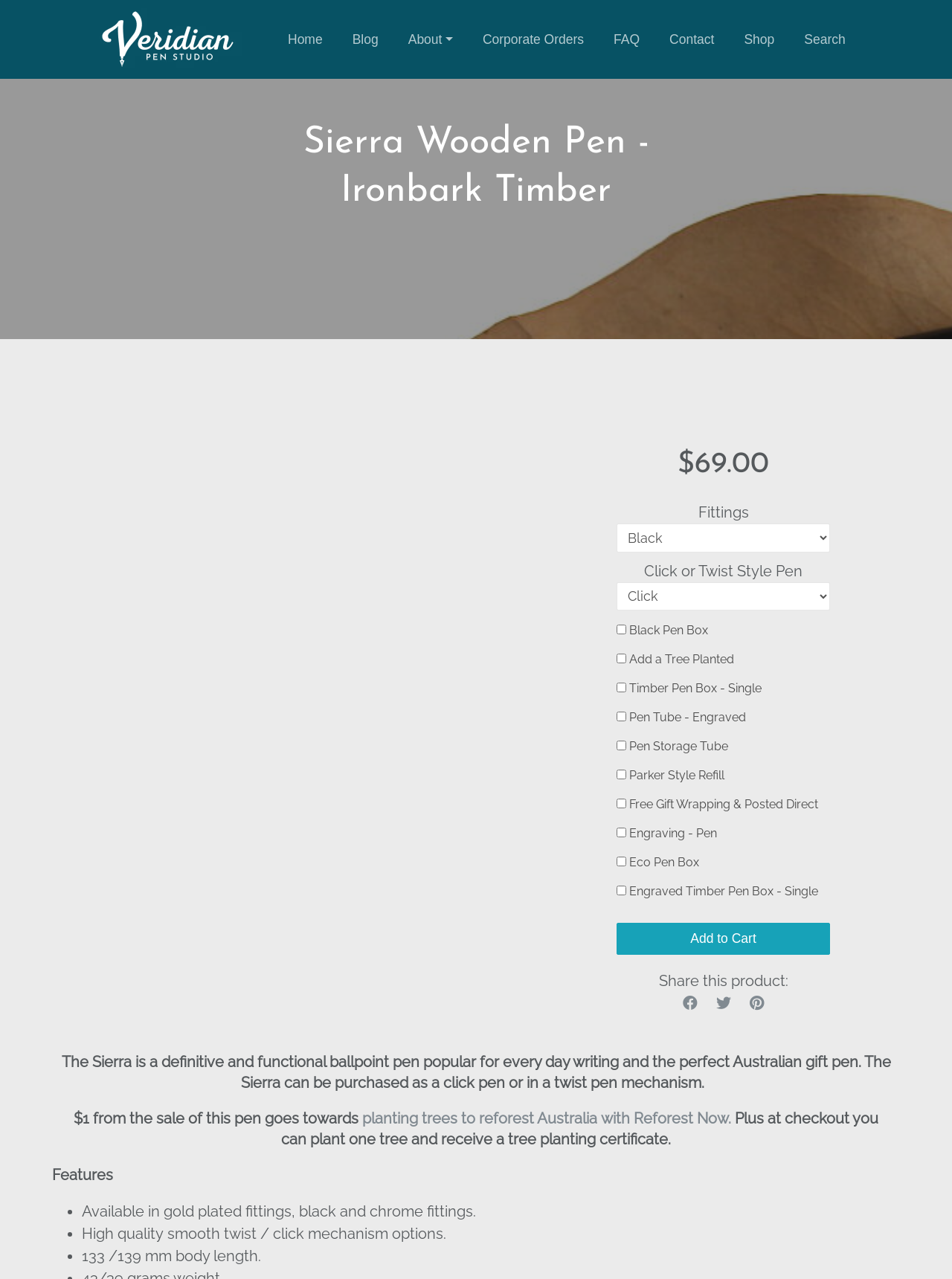Please provide the bounding box coordinates for the UI element as described: "Corporate Orders". The coordinates must be four floats between 0 and 1, represented as [left, top, right, bottom].

[0.491, 0.012, 0.629, 0.05]